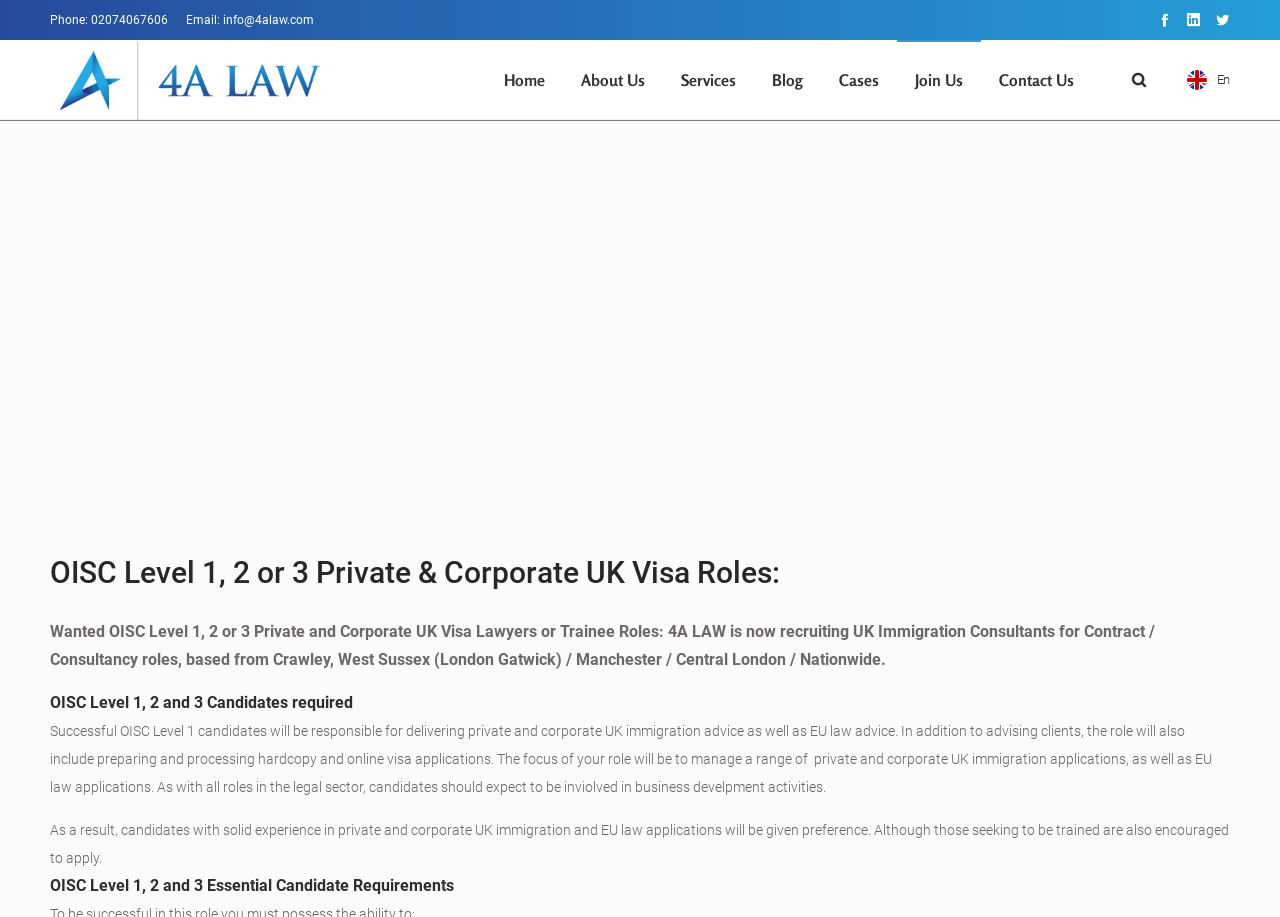From the given element description: "title="Site logo"", find the bounding box for the UI element. Provide the coordinates as four float numbers between 0 and 1, in the order [left, top, right, bottom].

[0.039, 0.044, 0.256, 0.131]